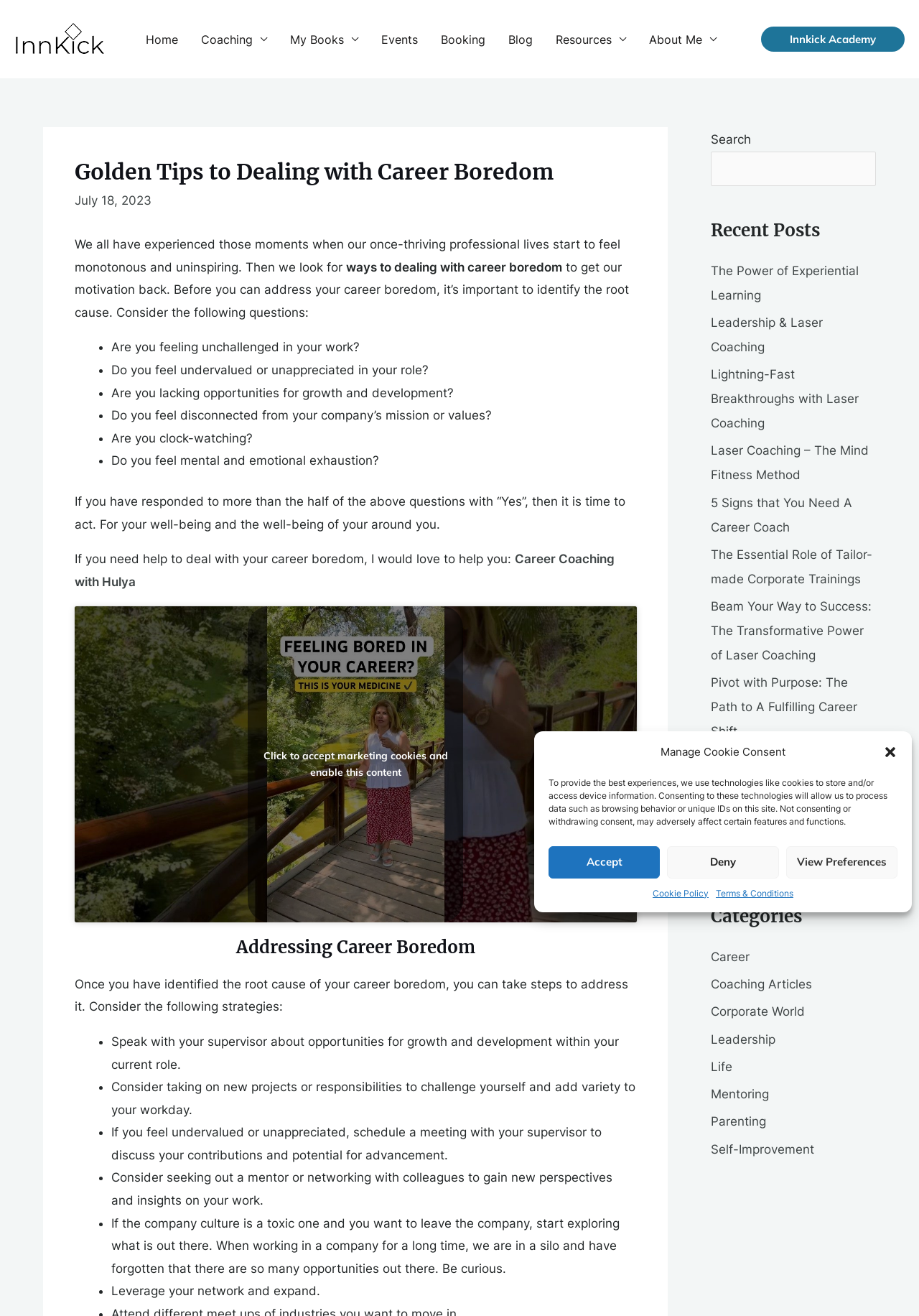Find the bounding box coordinates of the element you need to click on to perform this action: 'Click the 'The Power of Experiential Learning' link'. The coordinates should be represented by four float values between 0 and 1, in the format [left, top, right, bottom].

[0.773, 0.2, 0.934, 0.23]